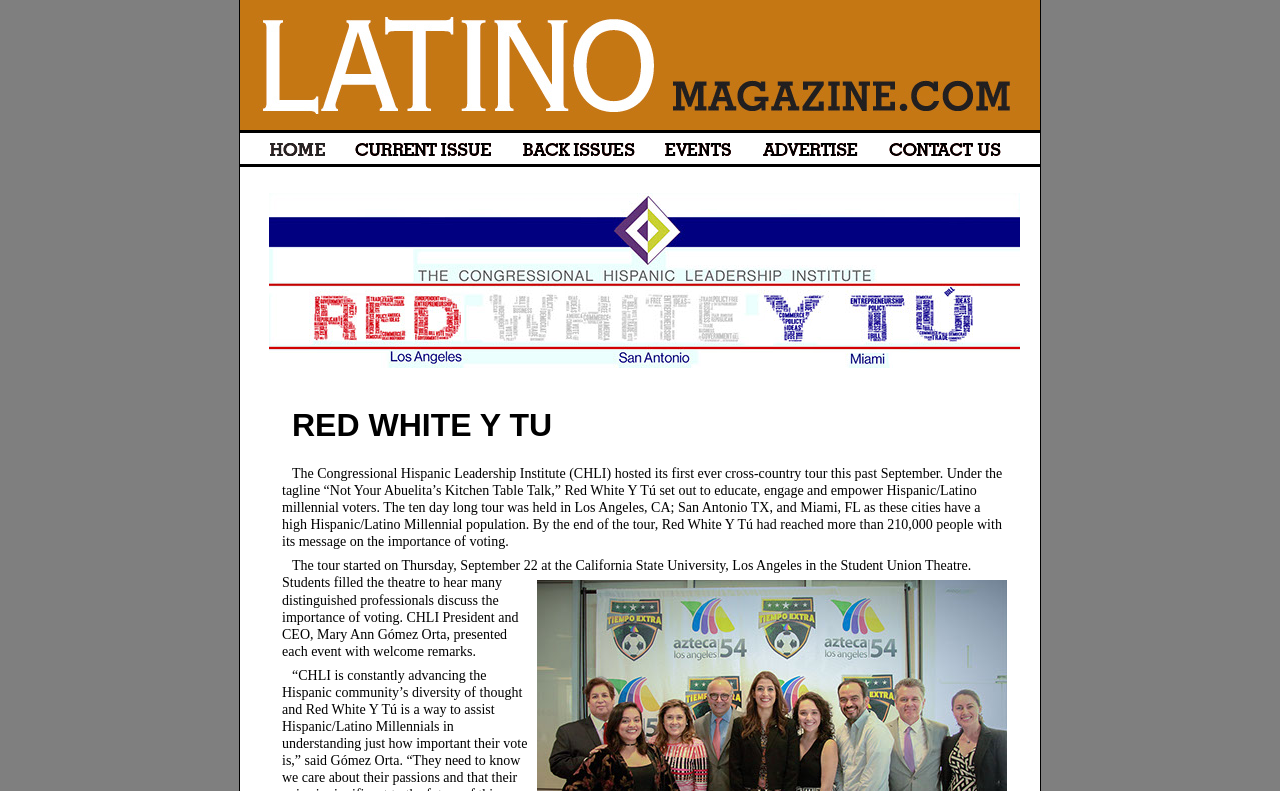Create a detailed summary of all the visual and textual information on the webpage.

The webpage is about politics, specifically focusing on the Congressional Hispanic Leadership Institute (CHLI) and its initiative, Red White Y Tú. At the top of the page, there are six links aligned horizontally, taking up about a quarter of the page's width. 

Below these links, the title "RED WHITE Y TU" is prominently displayed. Underneath the title, a paragraph of text provides an overview of the Red White Y Tú initiative, which aimed to educate, engage, and empower Hispanic/Latino millennial voters. The text explains that the initiative was a ten-day tour held in Los Angeles, San Antonio, and Miami, and that it reached over 210,000 people with its message on the importance of voting.

Further down the page, there are two more paragraphs of text. The first paragraph describes the start of the tour, which took place on September 22 at the California State University, Los Angeles. The second paragraph provides more details about the event, mentioning that students filled the theatre to hear from distinguished professionals discussing the importance of voting, and that CHLI President and CEO, Mary Ann Gómez Orta, presented each event with welcome remarks.